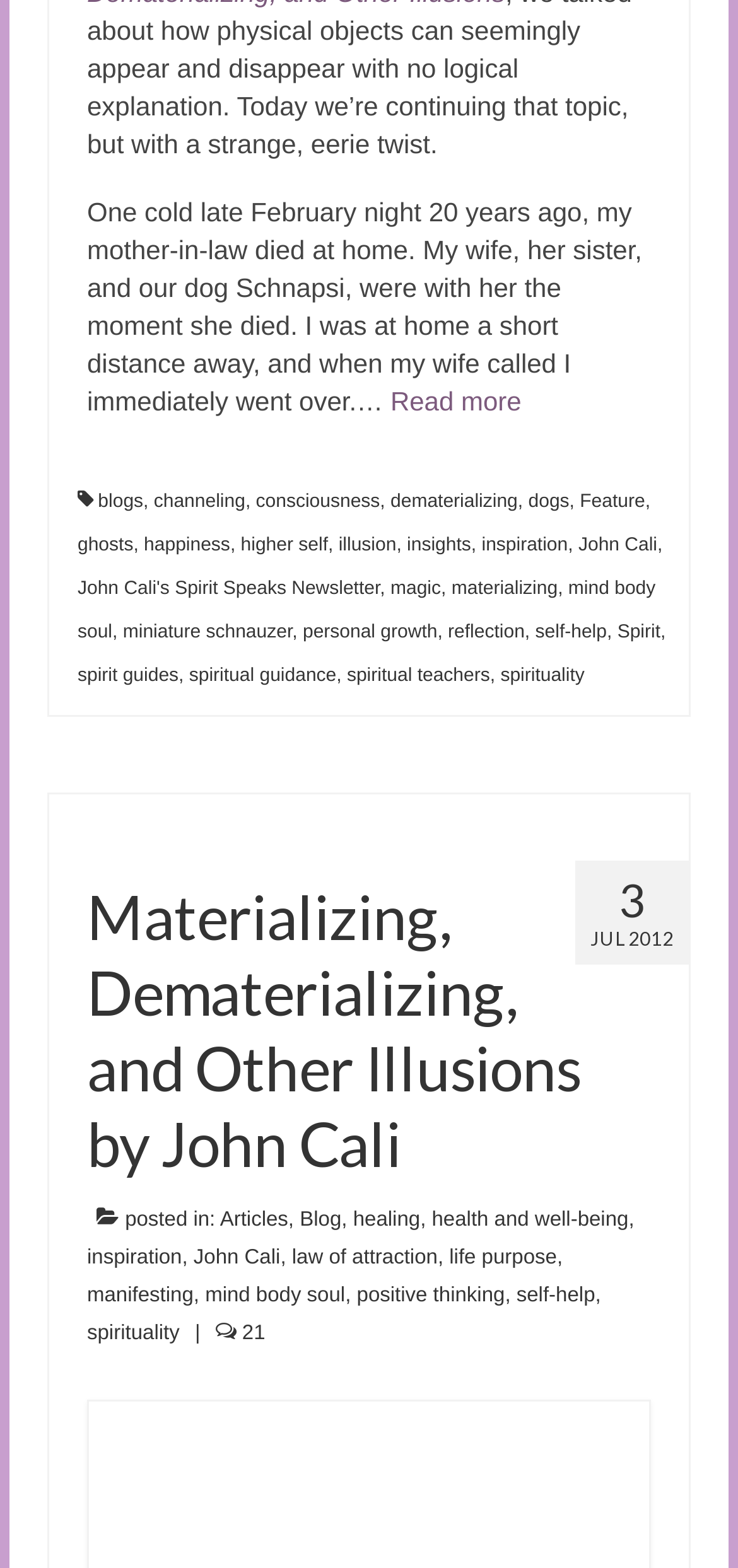Please provide a brief answer to the question using only one word or phrase: 
What categories is the article posted in?

Articles, Blog, healing, health and well-being, inspiration, John Cali, law of attraction, life purpose, manifesting, mind body soul, positive thinking, self-help, spirituality